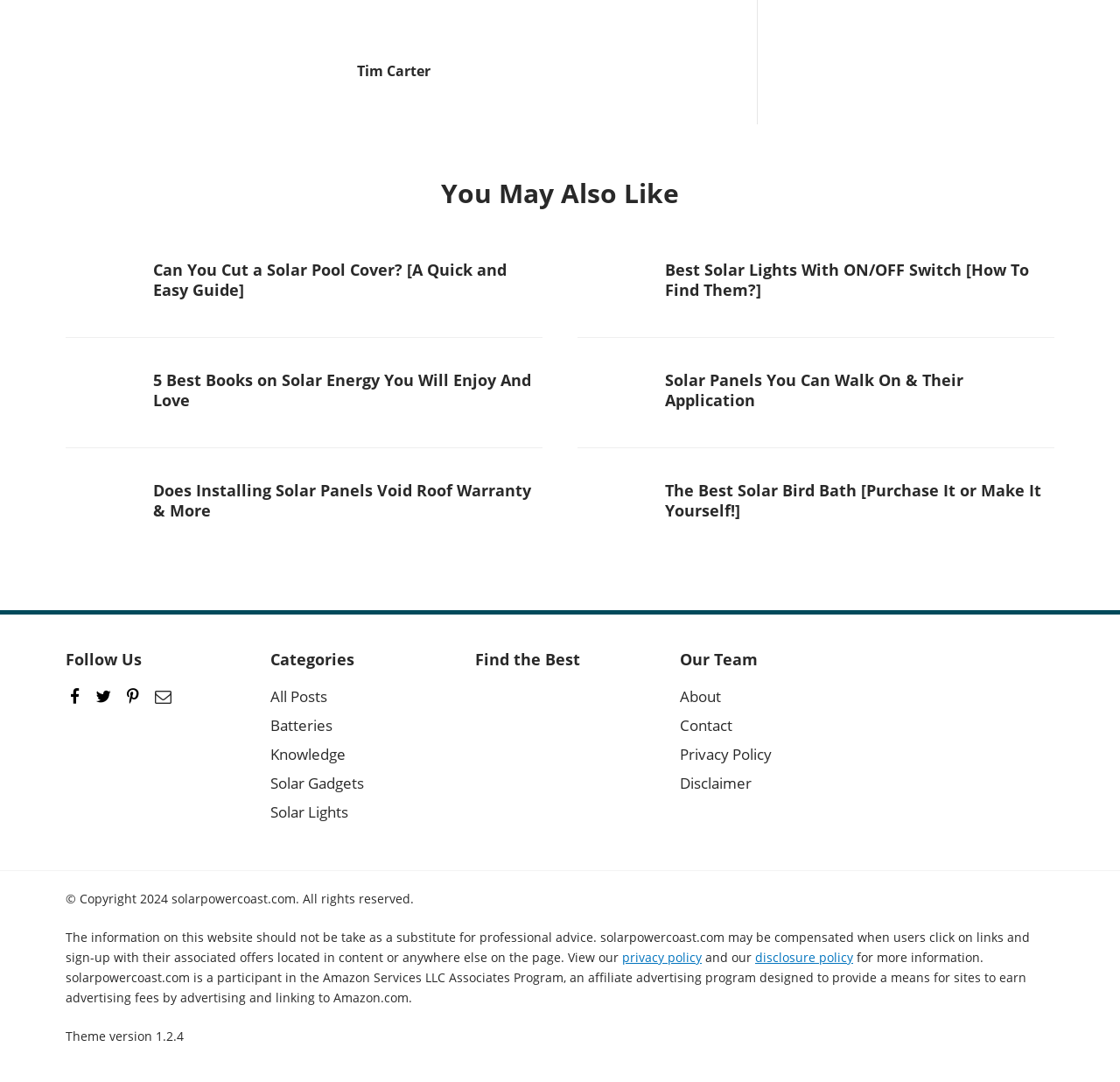Please indicate the bounding box coordinates for the clickable area to complete the following task: "Check the Disclaimer". The coordinates should be specified as four float numbers between 0 and 1, i.e., [left, top, right, bottom].

[0.607, 0.713, 0.673, 0.735]